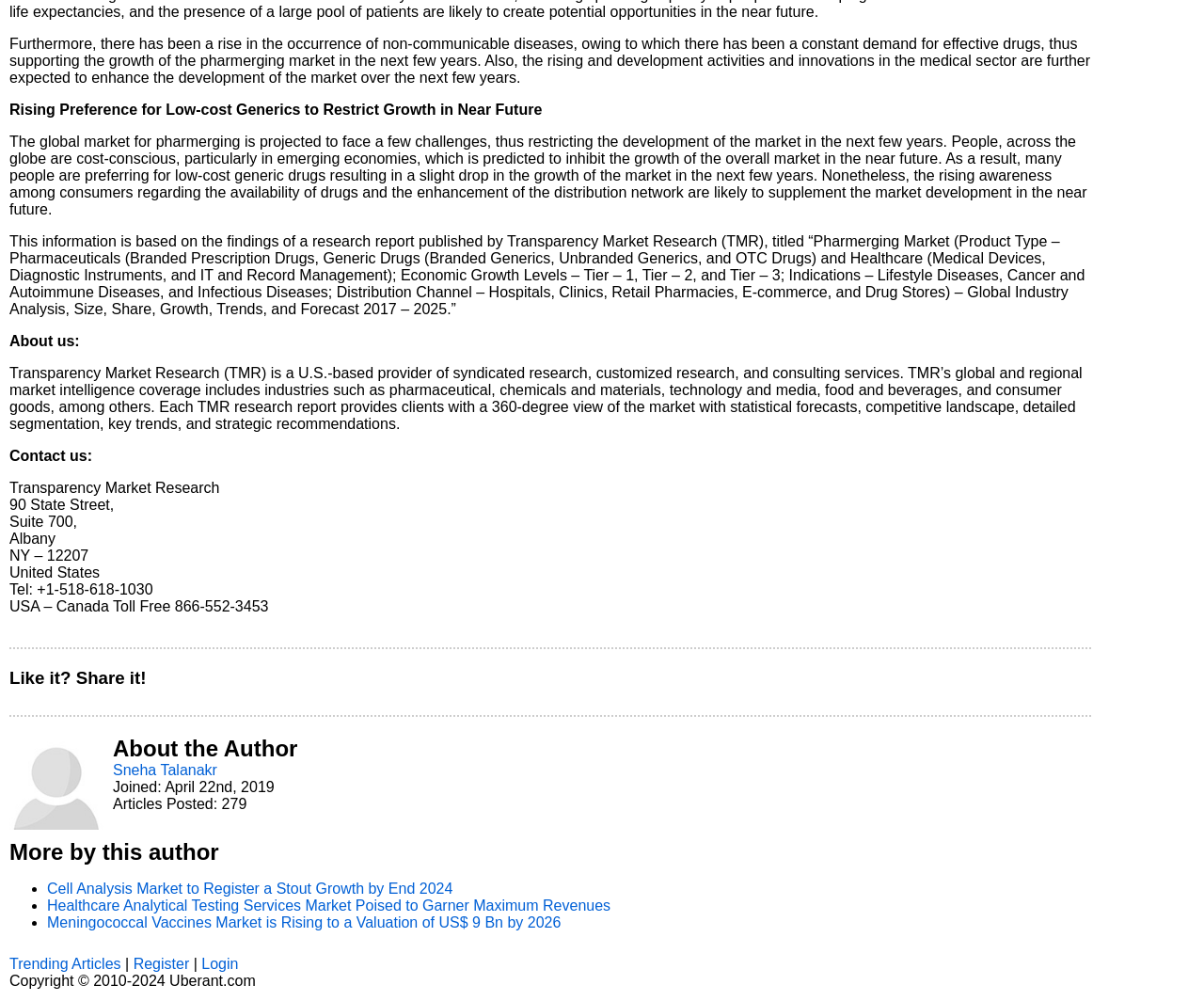From the given element description: "Gifts", find the bounding box for the UI element. Provide the coordinates as four float numbers between 0 and 1, in the order [left, top, right, bottom].

None